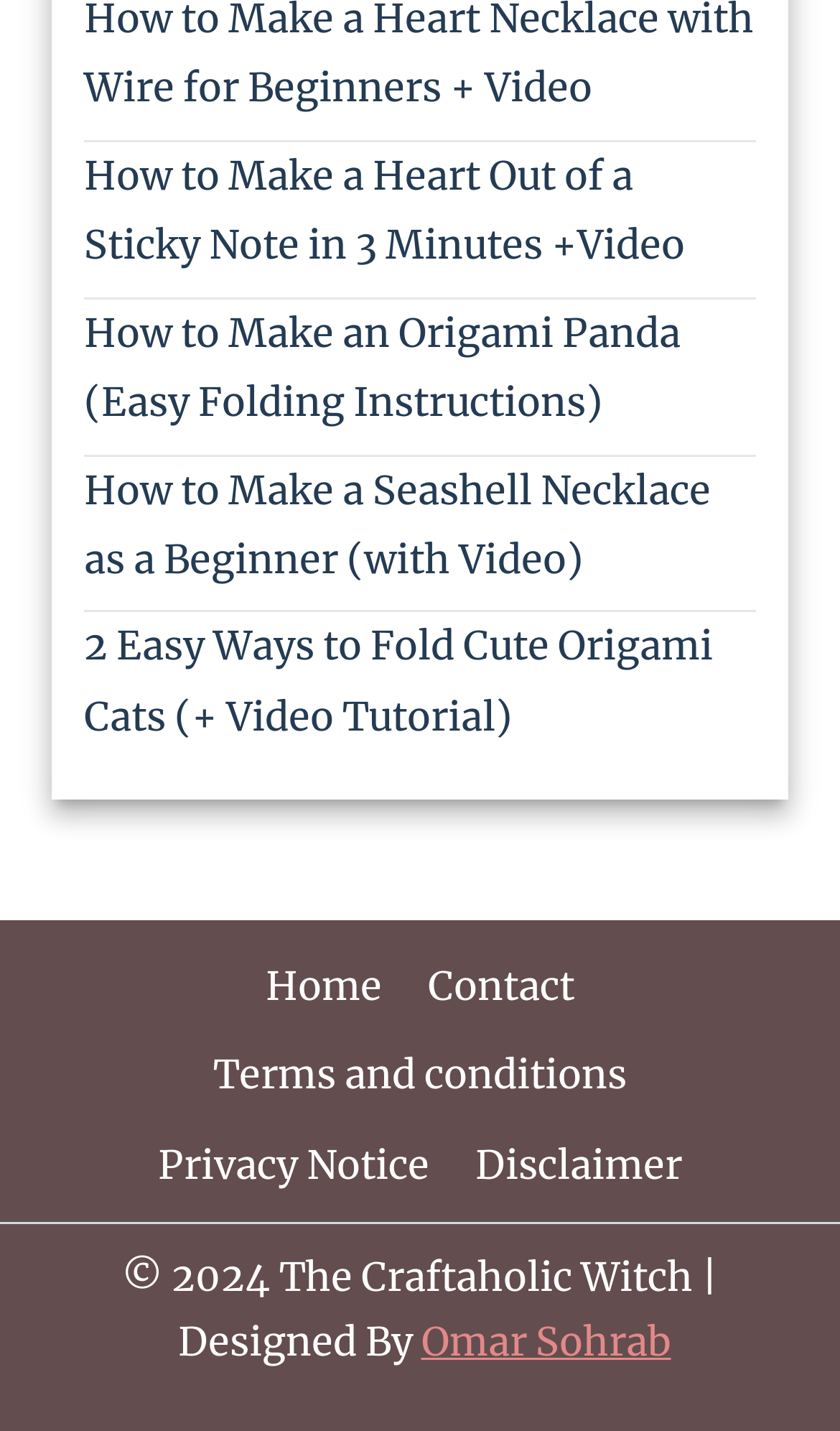Please answer the following query using a single word or phrase: 
What is the copyright year of the website?

2024